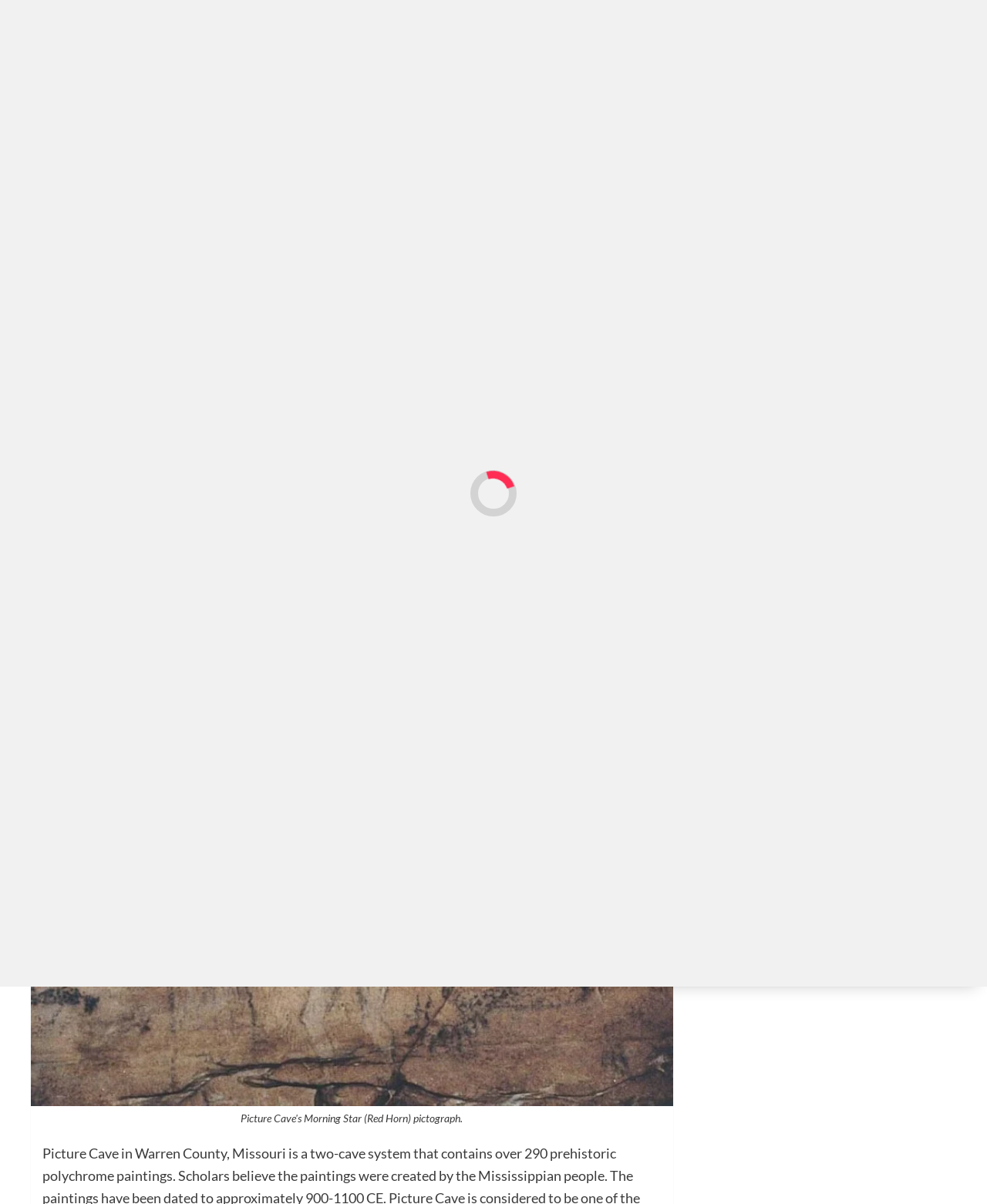Find the bounding box coordinates of the element's region that should be clicked in order to follow the given instruction: "Search for something". The coordinates should consist of four float numbers between 0 and 1, i.e., [left, top, right, bottom].

[0.705, 0.41, 0.881, 0.439]